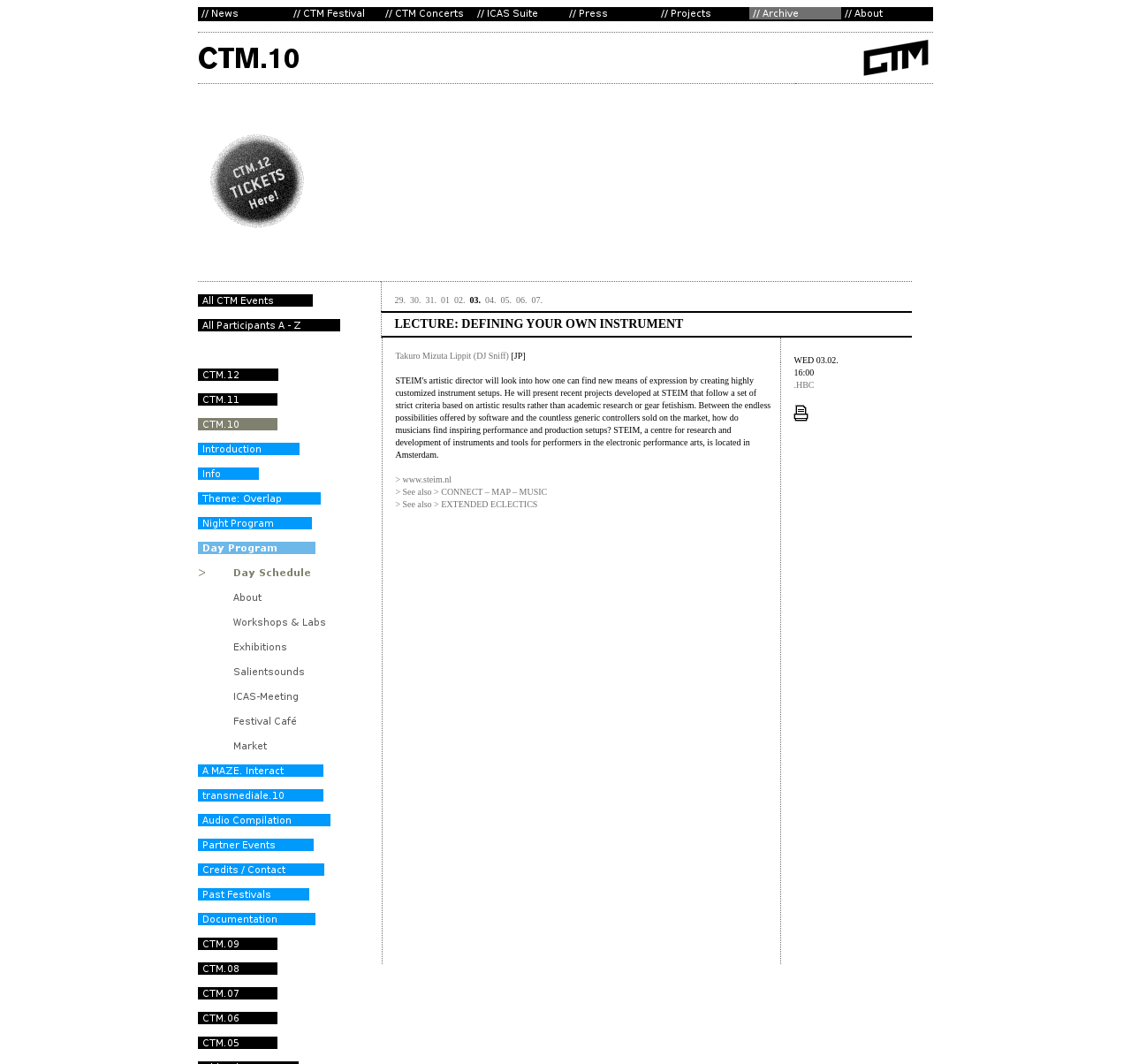Determine the bounding box for the described UI element: "Takuro Mizuta Lippit (DJ Sniff)".

[0.35, 0.33, 0.45, 0.339]